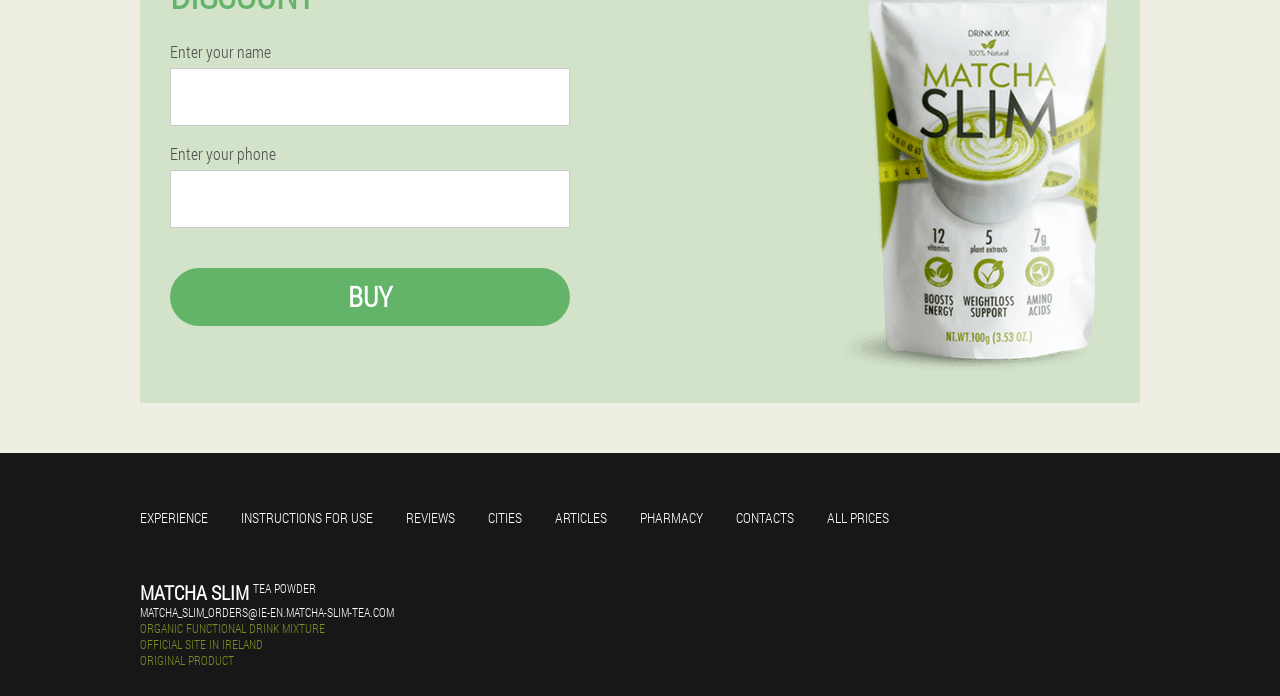What is the product name mentioned on the webpage?
Refer to the screenshot and respond with a concise word or phrase.

MATCHA SLIM